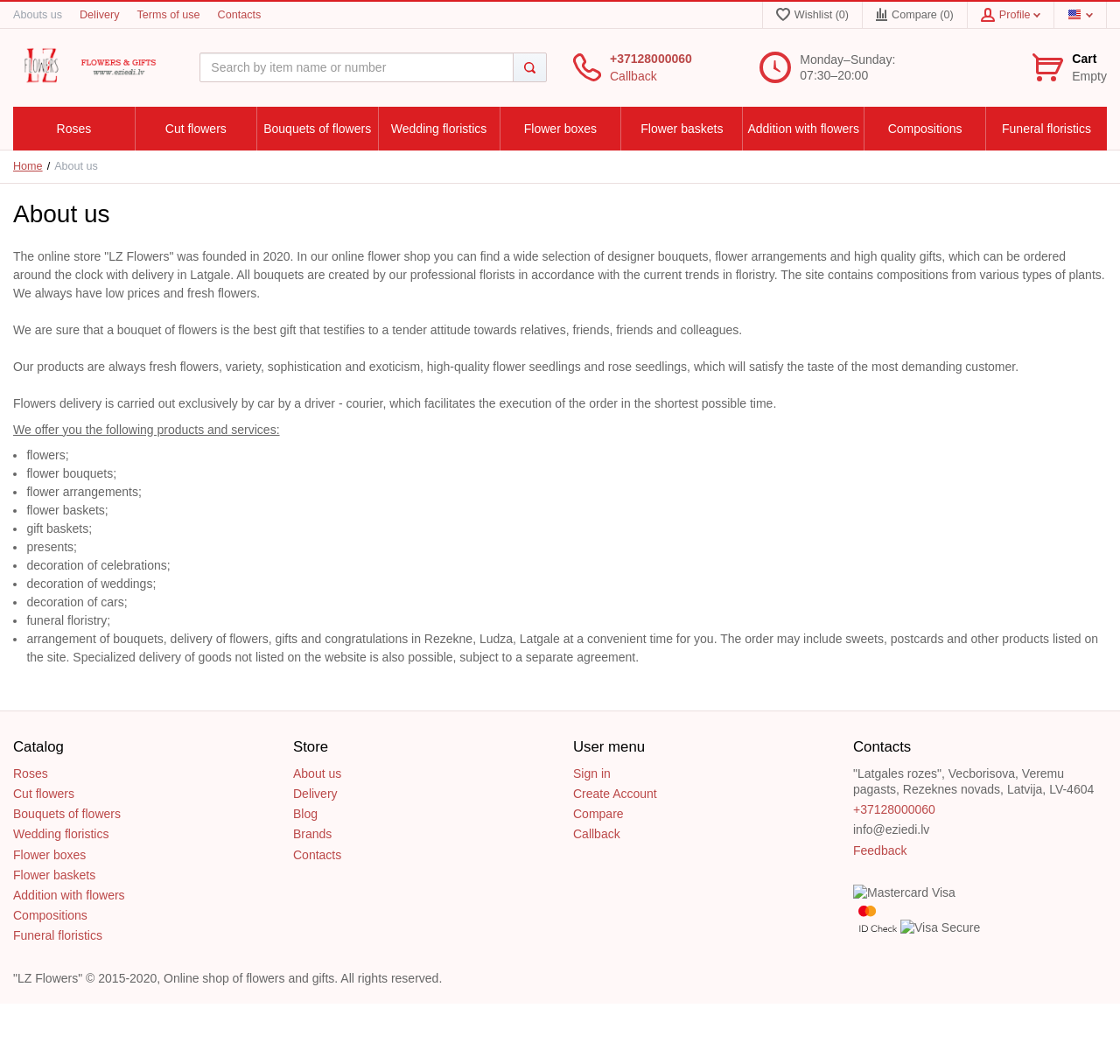Could you provide the bounding box coordinates for the portion of the screen to click to complete this instruction: "View the 'Roses' category"?

[0.012, 0.1, 0.12, 0.142]